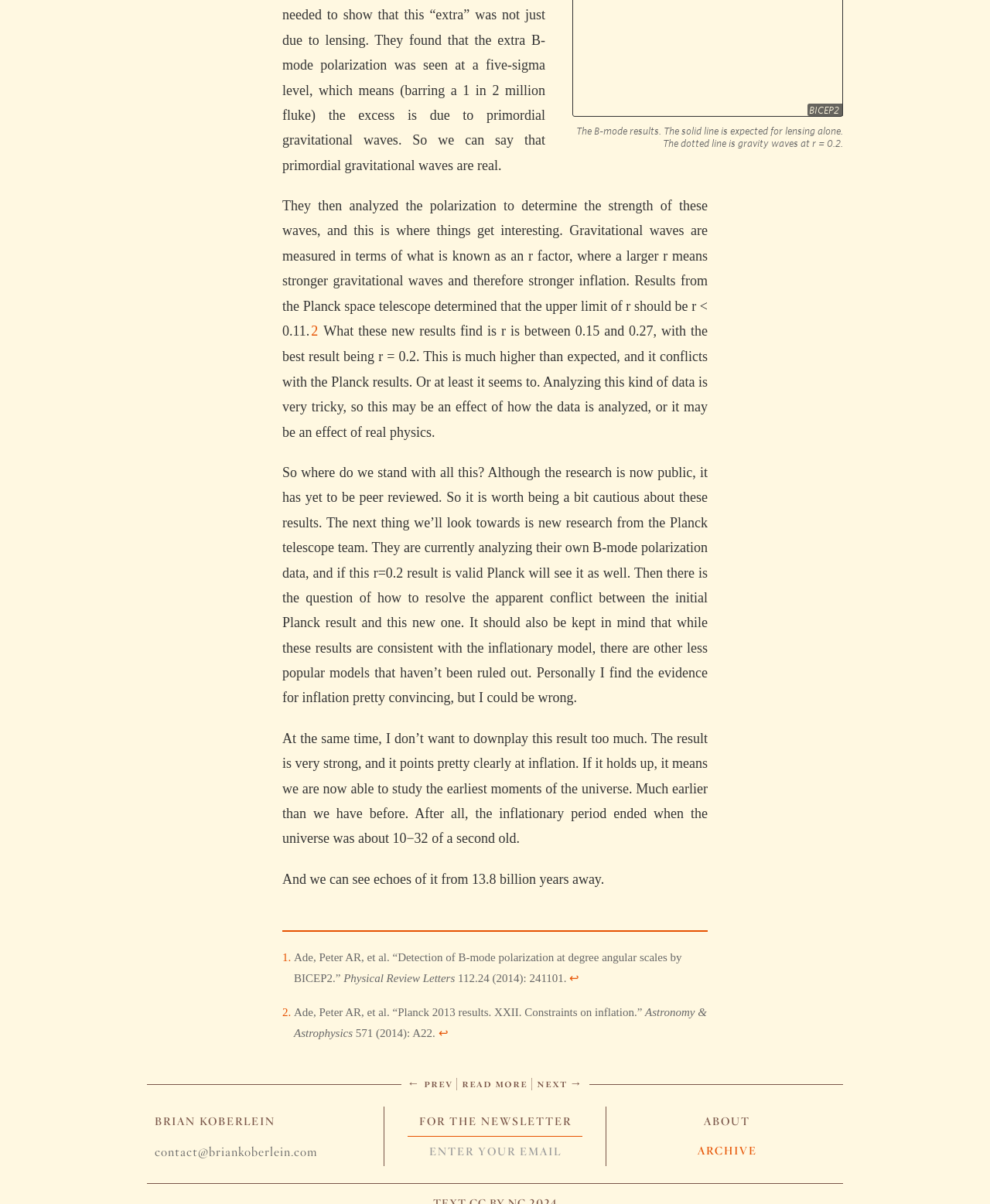What is the range of r values found by BICEP2?
Respond to the question with a single word or phrase according to the image.

0.15 to 0.27